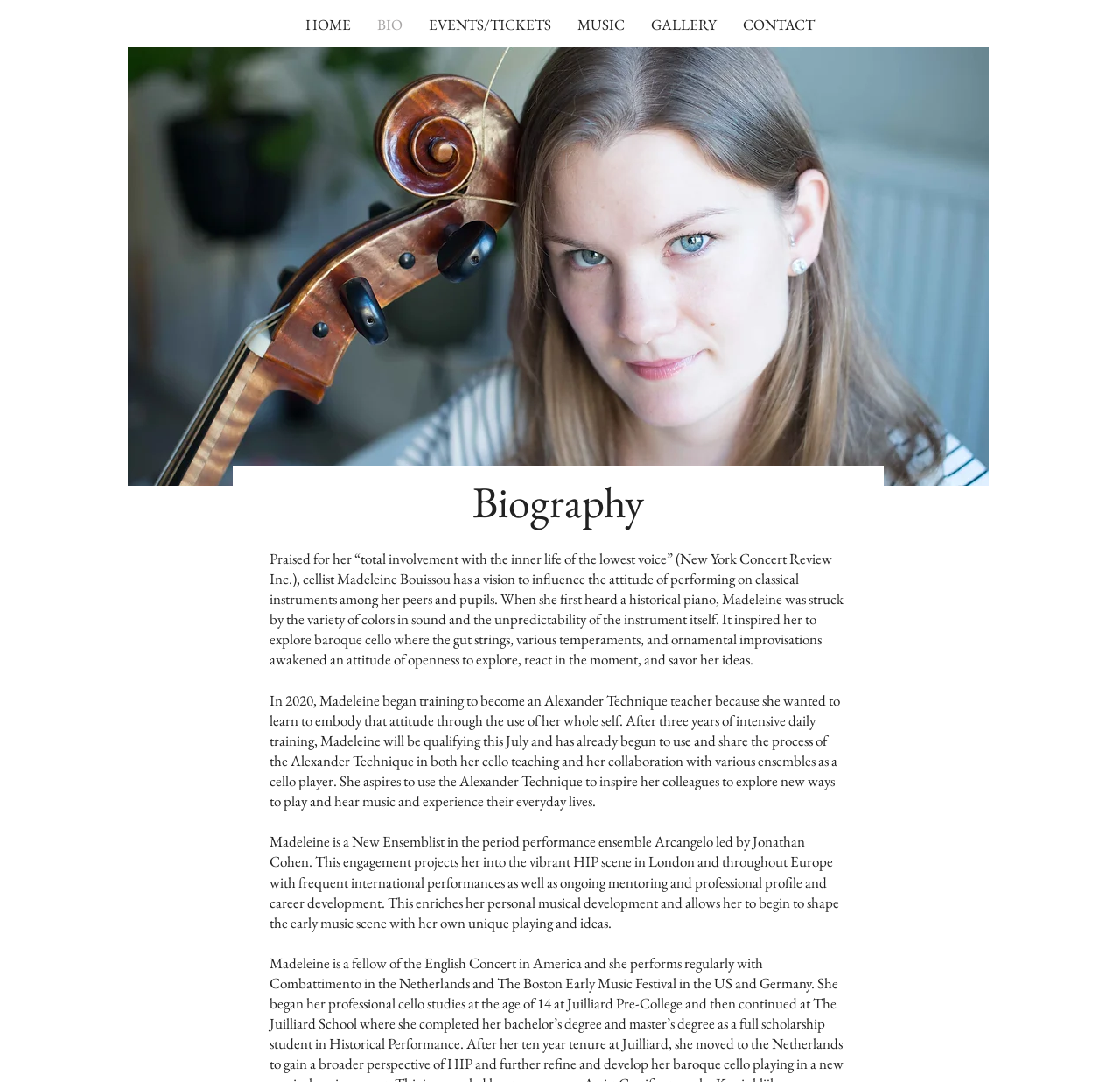Look at the image and write a detailed answer to the question: 
What is the name of the ensemble led by Jonathan Cohen?

According to the biography section, Madeleine is a New Ensemblist in the period performance ensemble Arcangelo led by Jonathan Cohen.